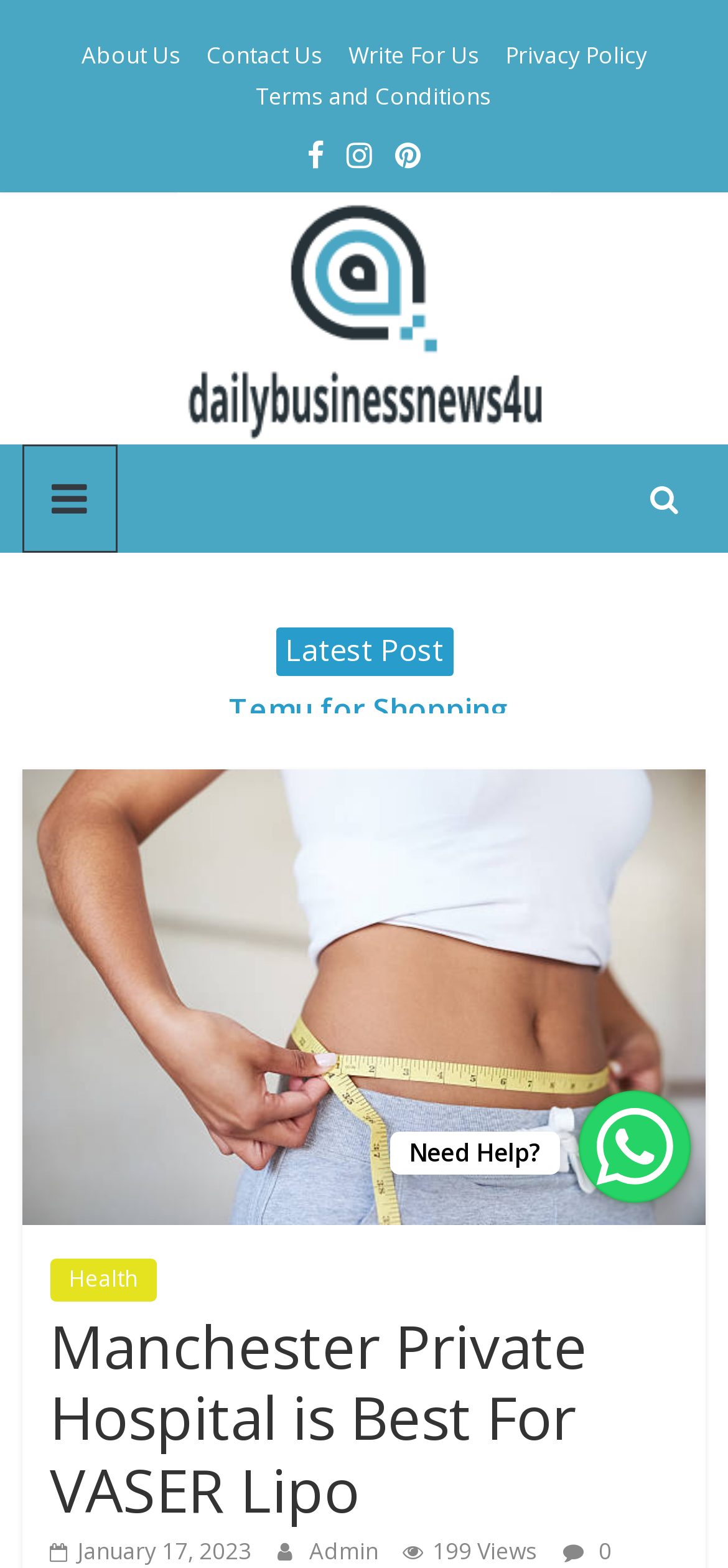What is the name of the hospital?
Please give a well-detailed answer to the question.

I found the answer by looking at the link with the text 'Manchester Private Hospital' which is located below the logo and above the heading 'Manchester Private Hospital is Best For VASER Lipo'.